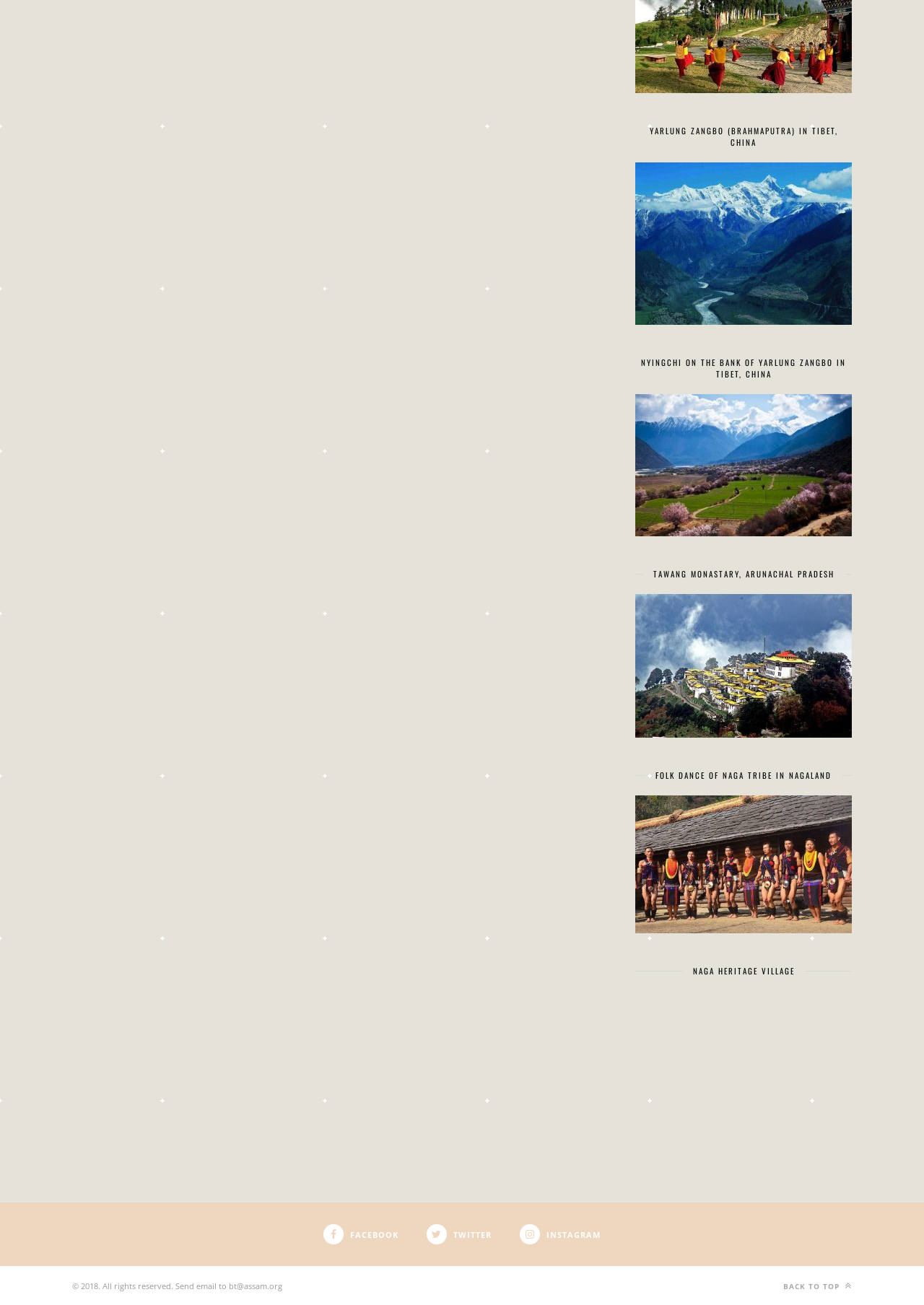Identify the coordinates of the bounding box for the element described below: "LOGISTICS". Return the coordinates as four float numbers between 0 and 1: [left, top, right, bottom].

None